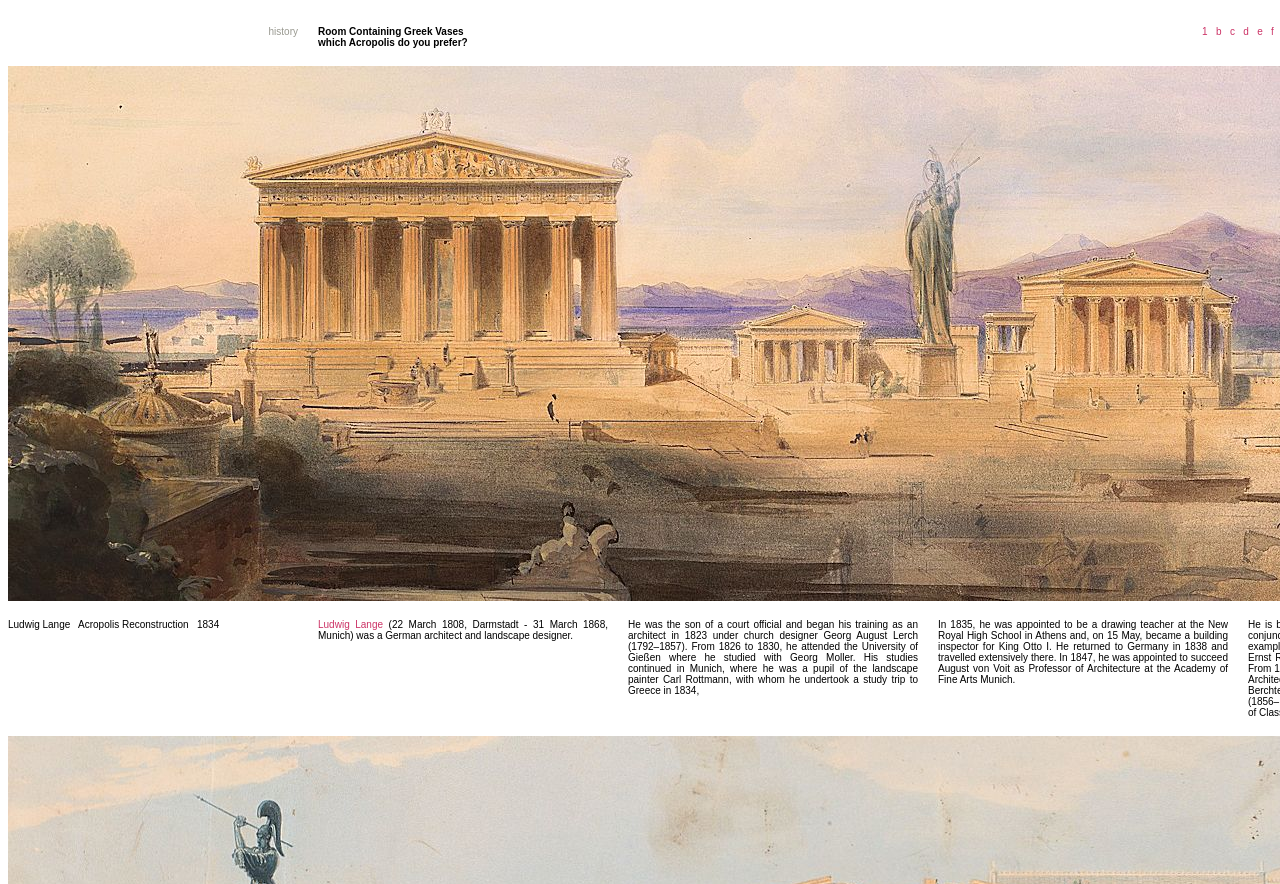Please provide a detailed answer to the question below by examining the image:
What is the birth year of Ludwig Lange?

The birth year of Ludwig Lange is 1808, which can be found in the text 'Ludwig Lange (22 March 1808, Darmstadt - 31 March 1868, Munich) was a German architect and landscape designer.' in the LayoutTableCell element with bounding box coordinates [0.248, 0.7, 0.475, 0.812].